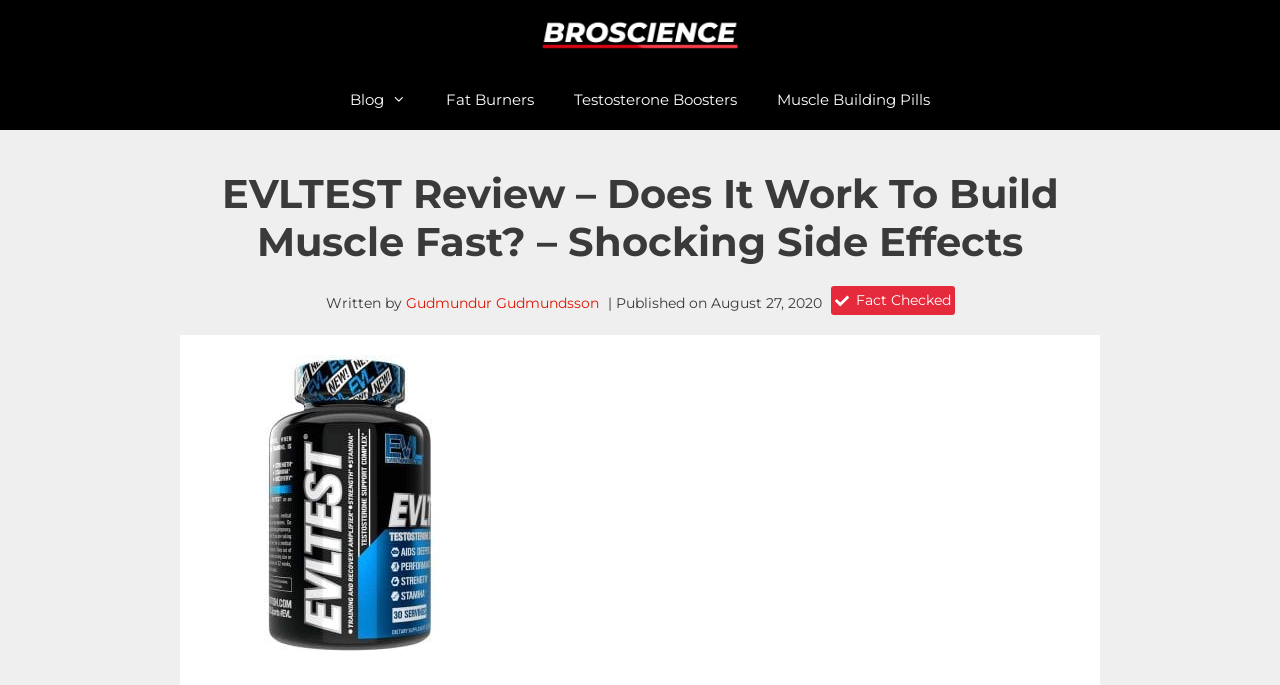Generate a thorough explanation of the webpage's elements.

This webpage is a review of EVLTEST, a testosterone booster and muscle-building supplement. At the top of the page, there is a banner with the site's name, "Broscience.com", accompanied by an image of the site's logo. Below the banner, there is a primary navigation menu with links to the blog, fat burners, testosterone boosters, and muscle-building pills.

The main content of the page is the review, which has a heading that reads "EVLTEST Review – Does It Work To Build Muscle Fast? – Shocking Side Effects". The review is written by Gudmundur Gudmundsson and was published on August 27, 2020. The review includes an image of the EVLTEST testosterone booster.

On the top-right side of the page, there is a section with the number 12 and the text "SHARES", indicating that the article has been shared 12 times. Below this section, there is a link to share the article on social media.

Overall, the webpage is focused on providing a review of EVLTEST, including its ingredients, effectiveness, and potential side effects.